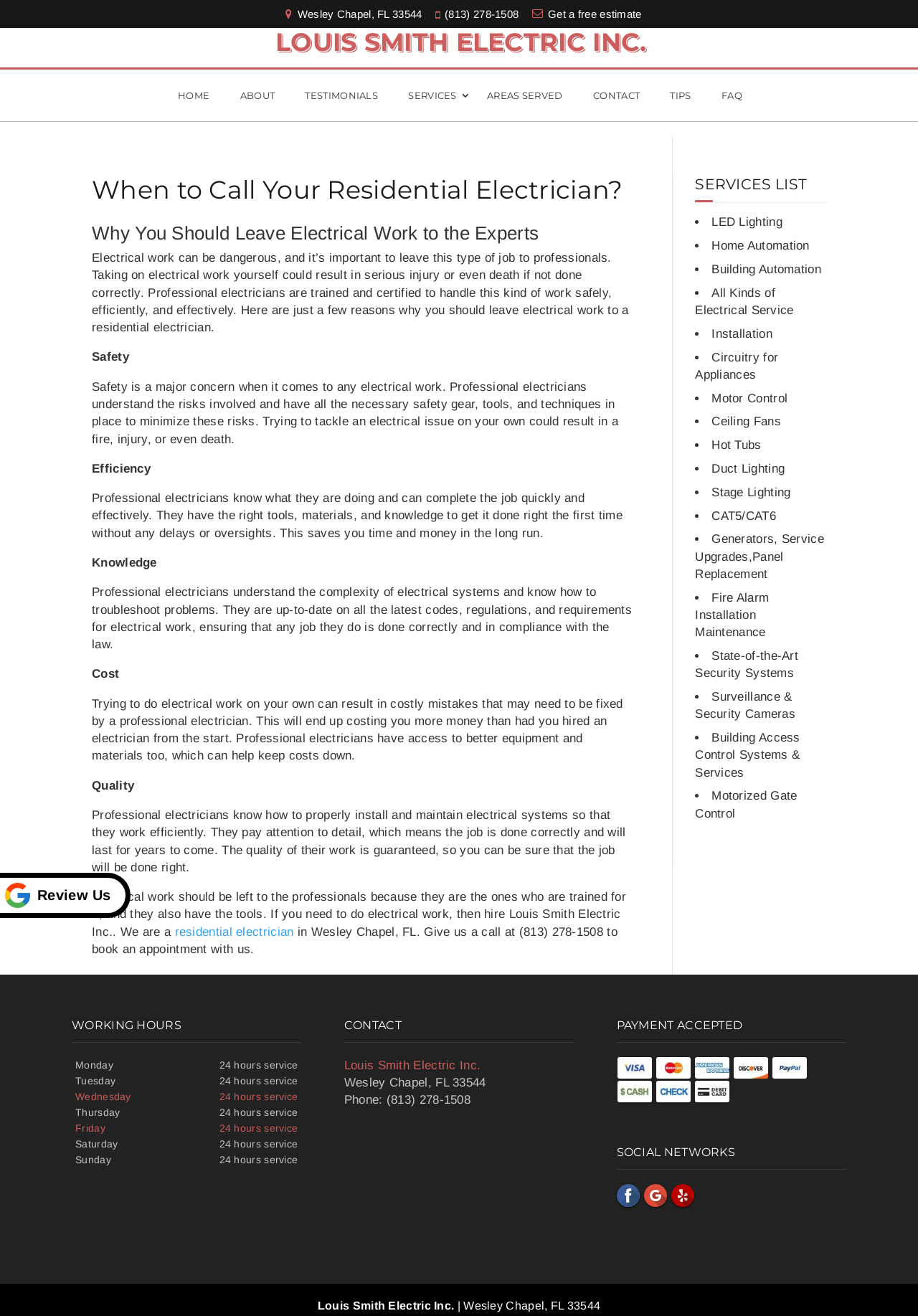Specify the bounding box coordinates of the element's area that should be clicked to execute the given instruction: "view the 'SERVICES LIST'". The coordinates should be four float numbers between 0 and 1, i.e., [left, top, right, bottom].

[0.757, 0.135, 0.9, 0.154]